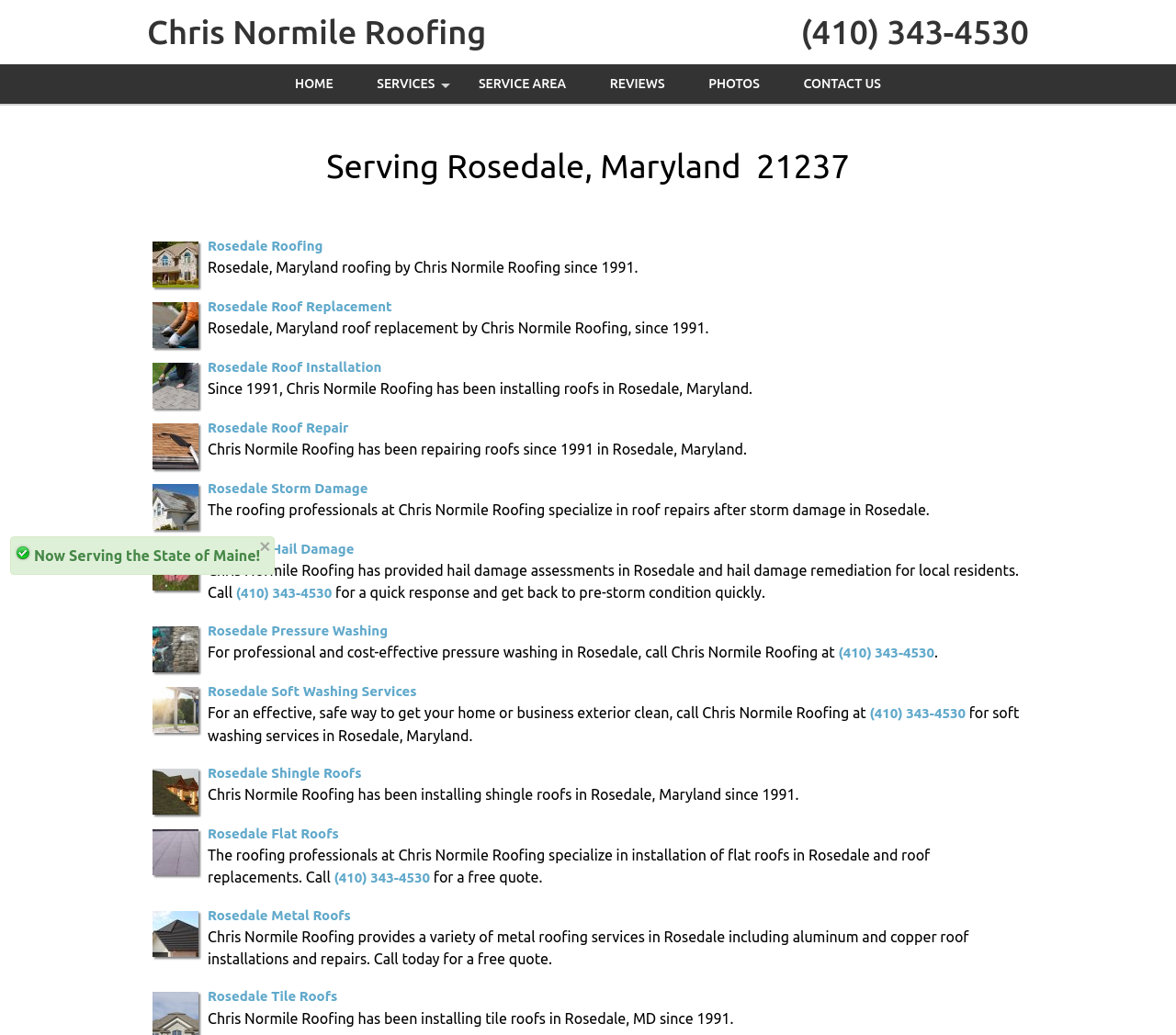Find and provide the bounding box coordinates for the UI element described with: "Juniors".

None